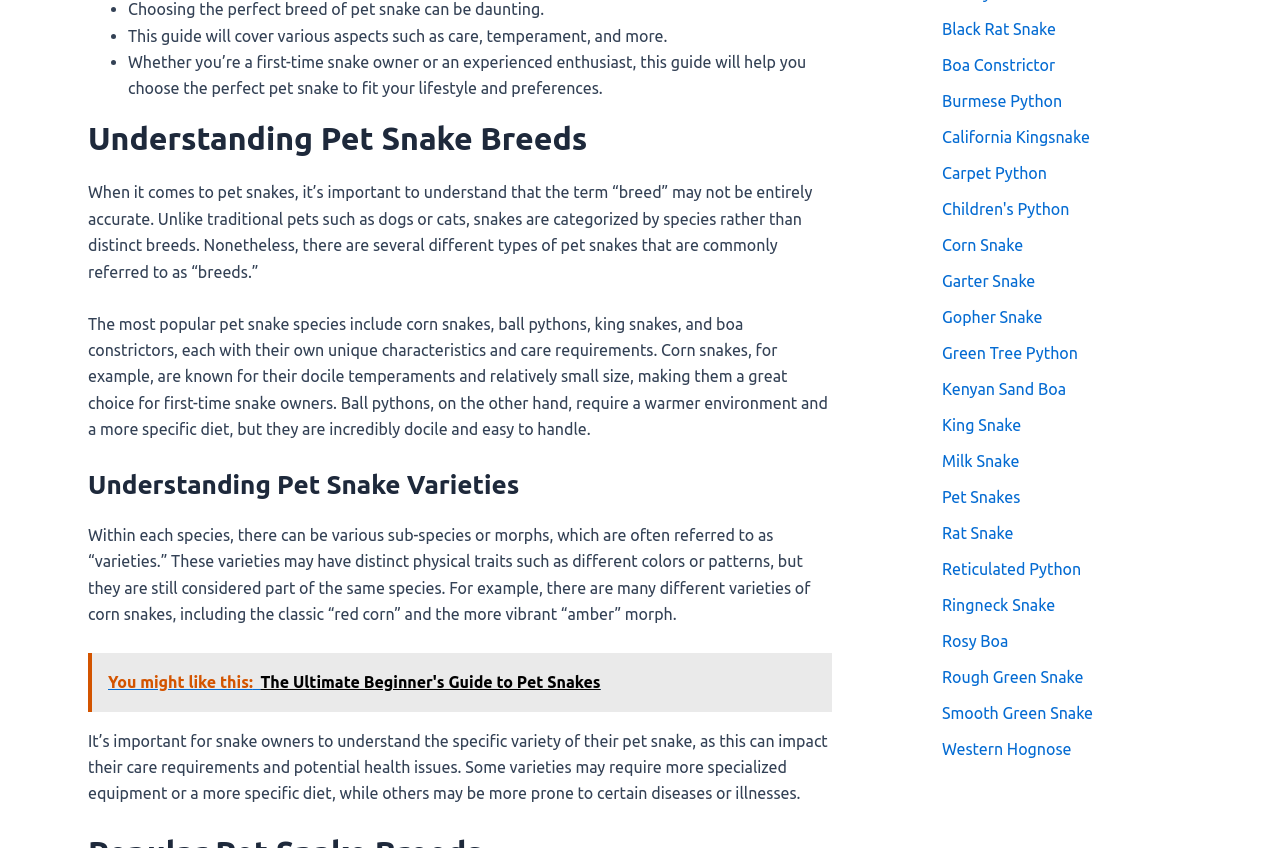What is the purpose of understanding the specific variety of a pet snake?
Answer the question with a single word or phrase derived from the image.

Impact care requirements and health